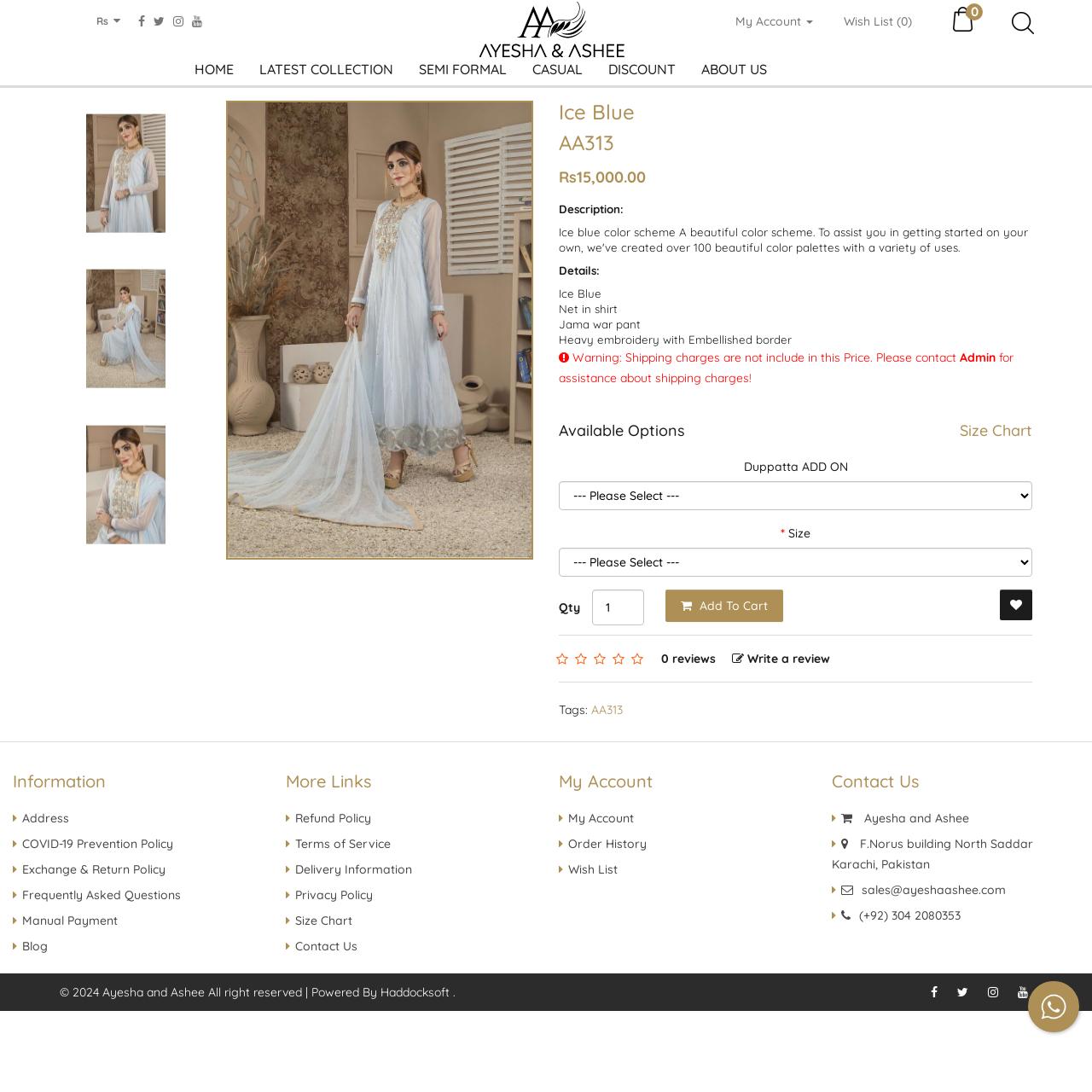Describe the webpage in detail, including text, images, and layout.

This webpage is an e-commerce product page for a clothing item called "Ice Blue" with the product code "AA313". At the top of the page, there is a navigation menu with links to "HOME", "LATEST COLLECTION", "SEMI FORMAL", "CASUAL", "DISCOUNT", and "ABOUT US". Below the navigation menu, there is a search bar and a shopping cart icon with a count of 0 items.

The product information section is divided into two columns. On the left, there is a large image of the product, and below it, there are links to "Description", "Details", and "Reviews". On the right, there is a summary of the product details, including the price, "Rs15,000.00", and a warning about shipping charges not being included in the price.

Below the product information section, there are options to select the size and quantity of the product, as well as an "Add to Cart" button. There are also links to "Write a review" and "0 reviews".

Further down the page, there is a section with links to "Tags", "Address", "COVID-19 Prevention Policy", "Exchange & Return Policy", "Frequently Asked Questions", "Manual Payment", and "Blog". There is also a section with links to "Refund Policy", "Terms of Service", "Delivery Information", "Privacy Policy", "Size Chart", and "Contact Us".

At the bottom of the page, there is a footer section with links to "My Account", "Order History", and "Wish List", as well as contact information for the company, including an address, email, and phone number. There is also a copyright notice and a link to the website's powered-by provider, "Haddocksoft".